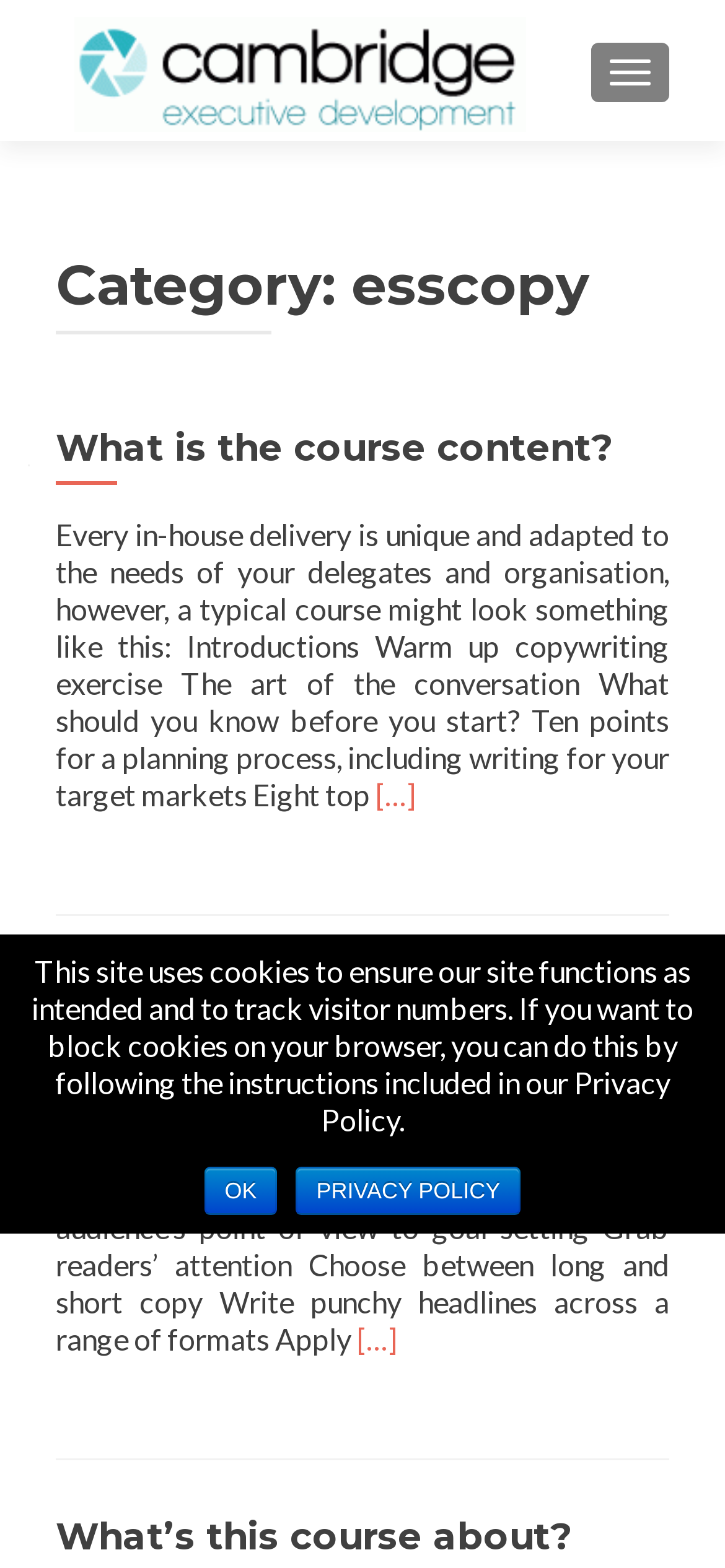Give a concise answer using one word or a phrase to the following question:
What is the main topic of the webpage?

Executive Development